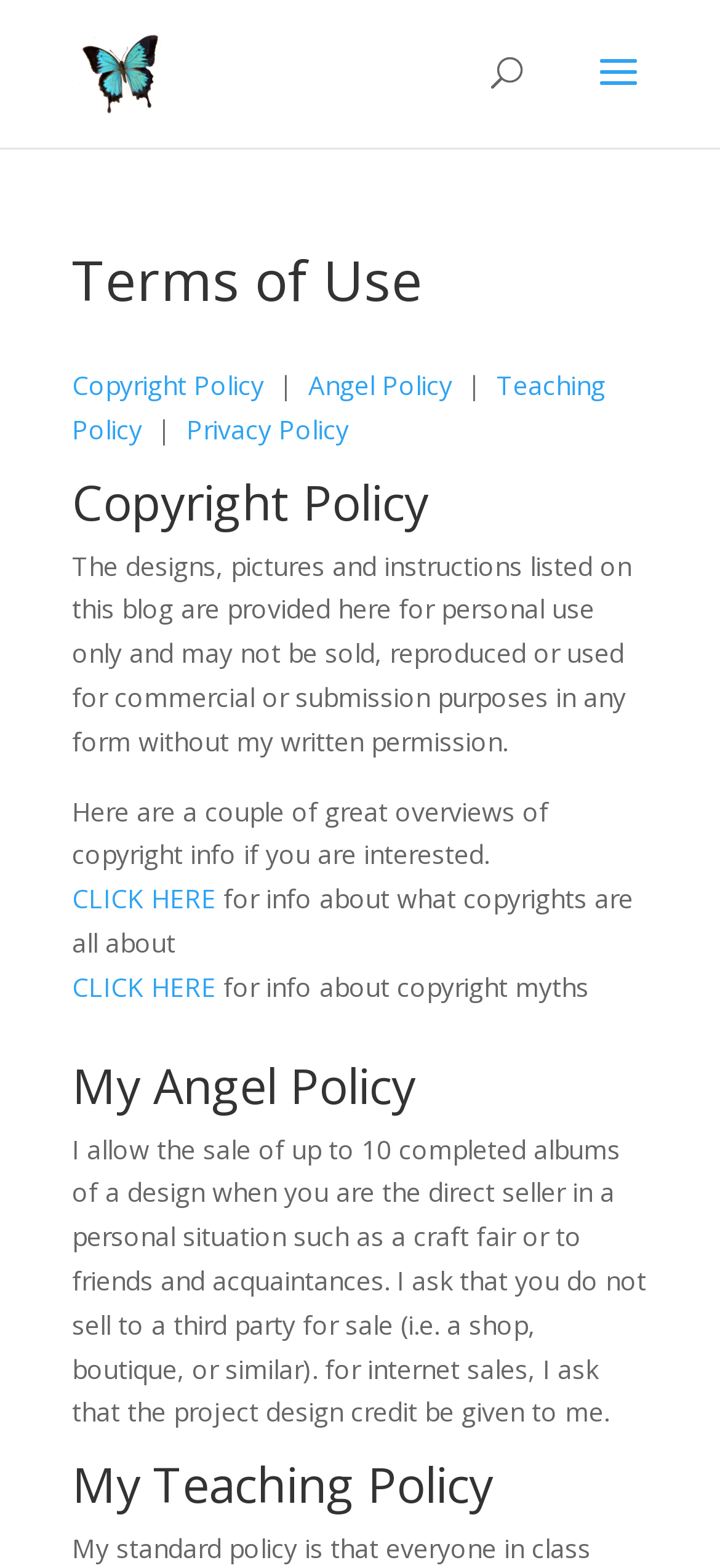How many policies are listed on the webpage?
Please look at the screenshot and answer in one word or a short phrase.

4